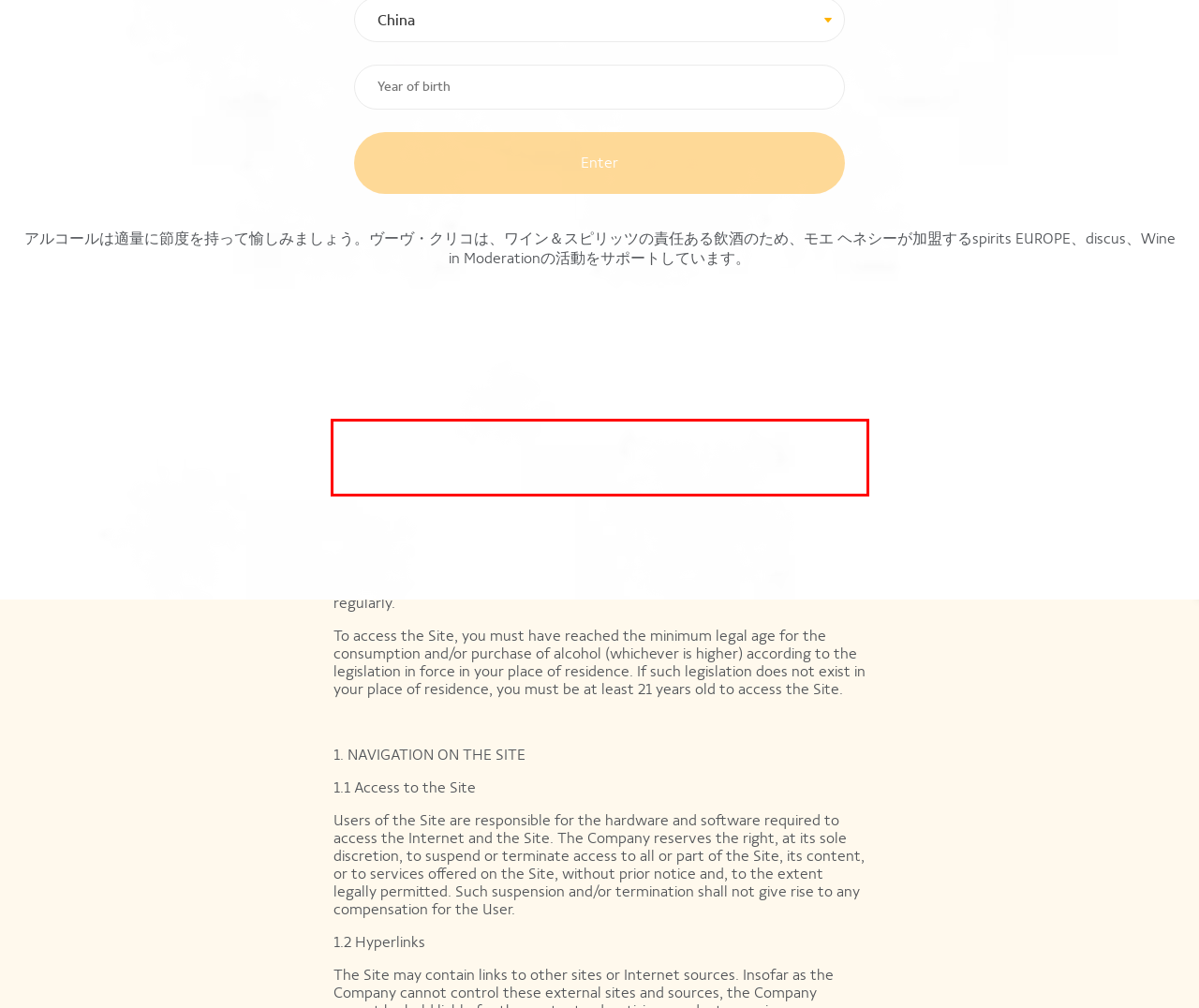Observe the screenshot of the webpage, locate the red bounding box, and extract the text content within it.

Any use of this Site by any person (hereinafter "you" or the "User(s)") is governed by these terms & conditions of use (hereinafter the “Terms & Conditions"). The purpose of these Terms & Conditions is to define the conditions of access, navigation and use of the Site.